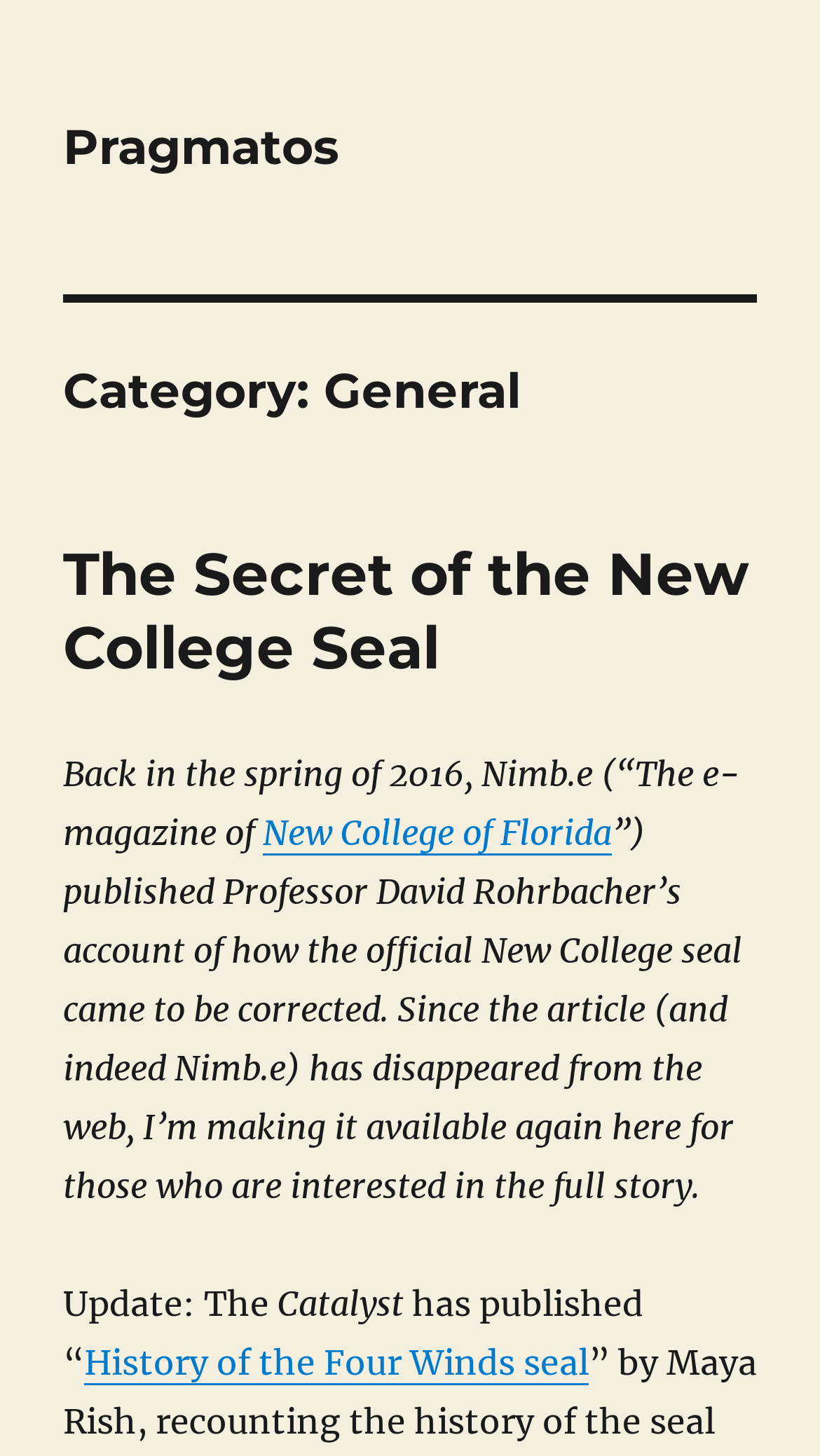Determine the bounding box for the UI element as described: "New College of Florida". The coordinates should be represented as four float numbers between 0 and 1, formatted as [left, top, right, bottom].

[0.32, 0.557, 0.746, 0.586]